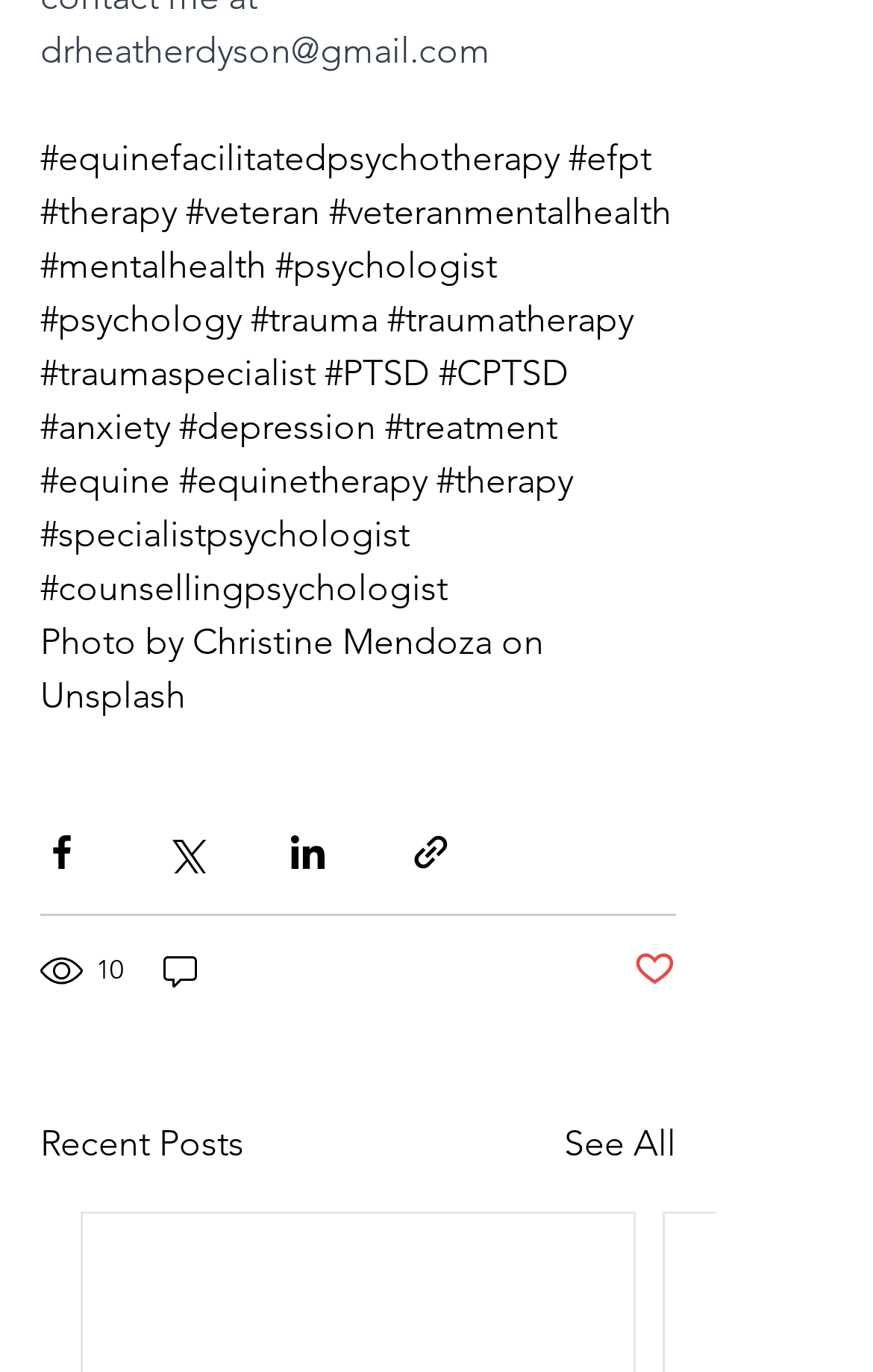Identify the bounding box coordinates of the element that should be clicked to fulfill this task: "Click the link to learn about trauma therapy". The coordinates should be provided as four float numbers between 0 and 1, i.e., [left, top, right, bottom].

[0.444, 0.217, 0.726, 0.248]